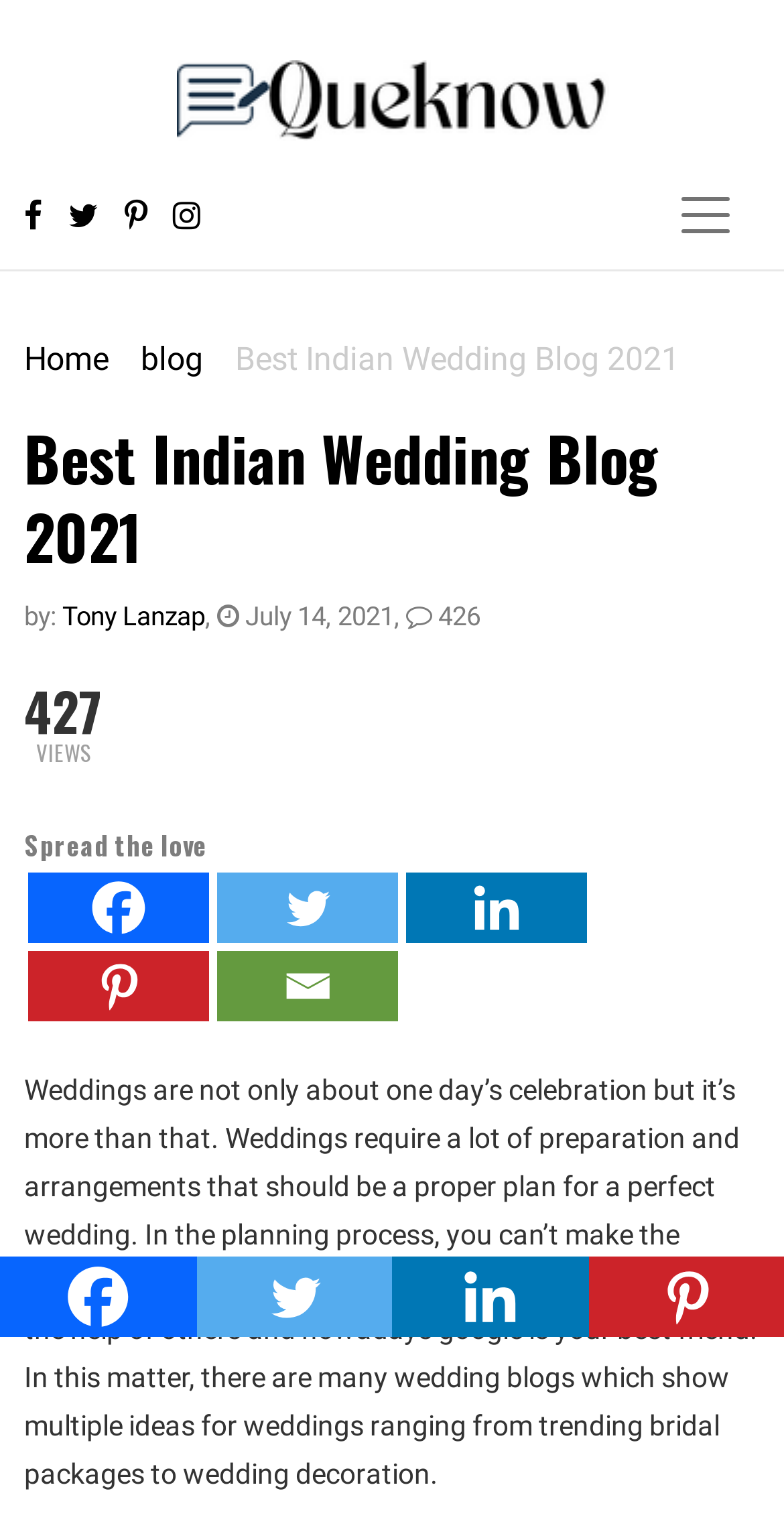Please find the bounding box coordinates in the format (top-left x, top-left y, bottom-right x, bottom-right y) for the given element description. Ensure the coordinates are floating point numbers between 0 and 1. Description: A Musician’s Path to Prayer

None